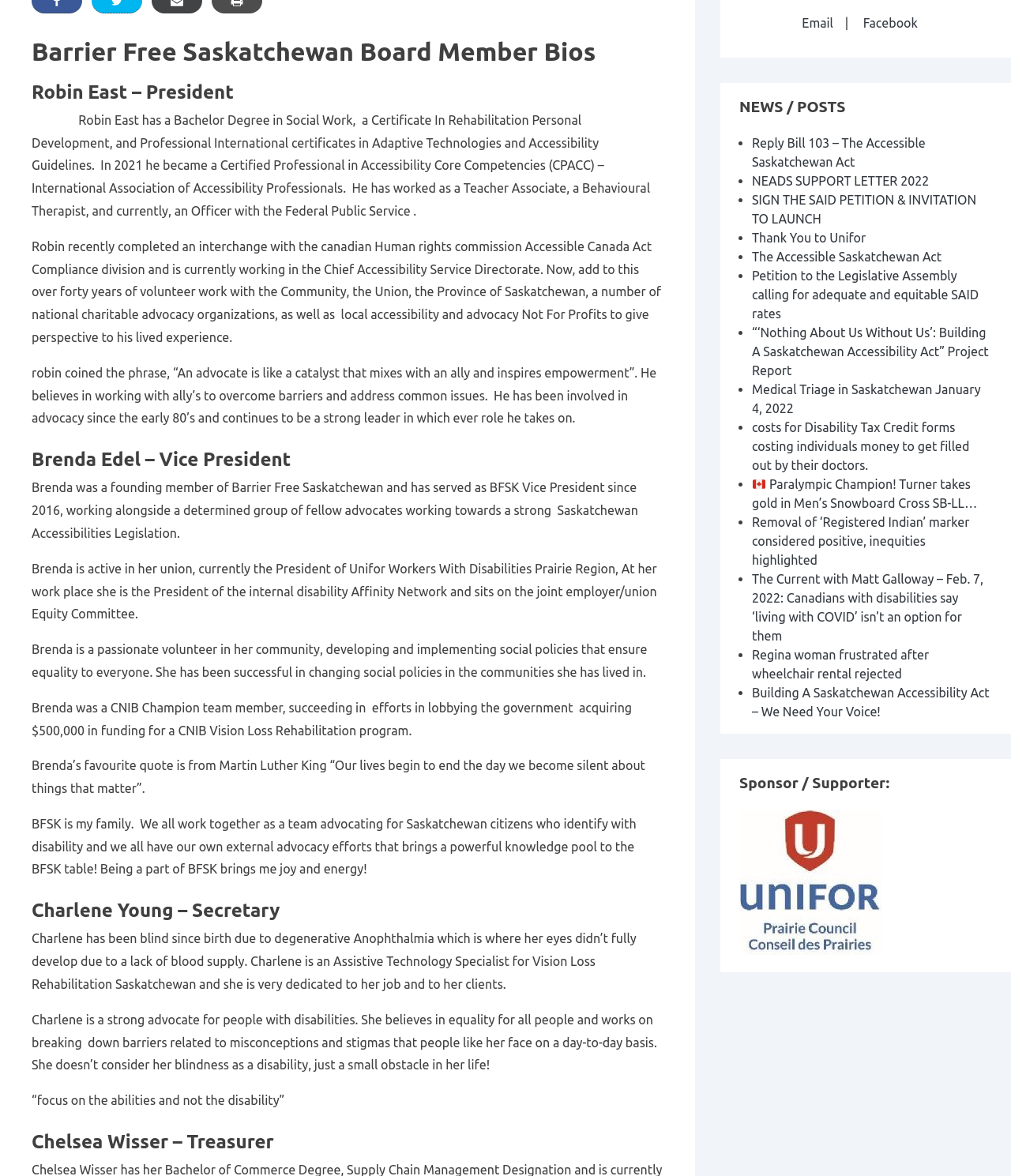Specify the bounding box coordinates (top-left x, top-left y, bottom-right x, bottom-right y) of the UI element in the screenshot that matches this description: The Accessible Saskatchewan Act

[0.744, 0.212, 0.931, 0.224]